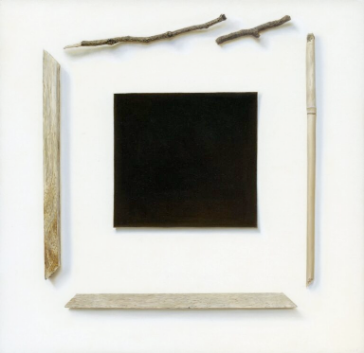What is the shape of the central element?
Examine the image closely and answer the question with as much detail as possible.

The caption describes the central element as a deep black square, which clearly indicates that the shape of the central element is a square.